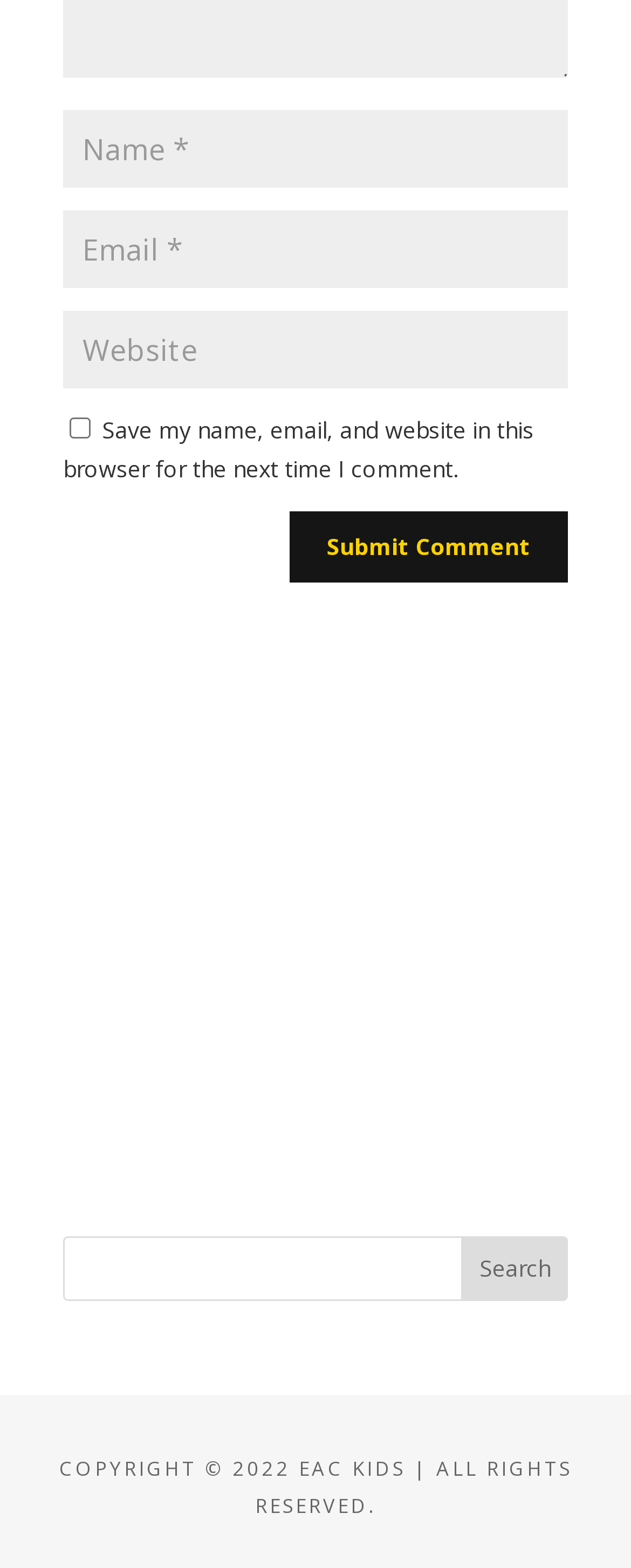Respond with a single word or phrase:
What is the purpose of the first textbox?

Enter name